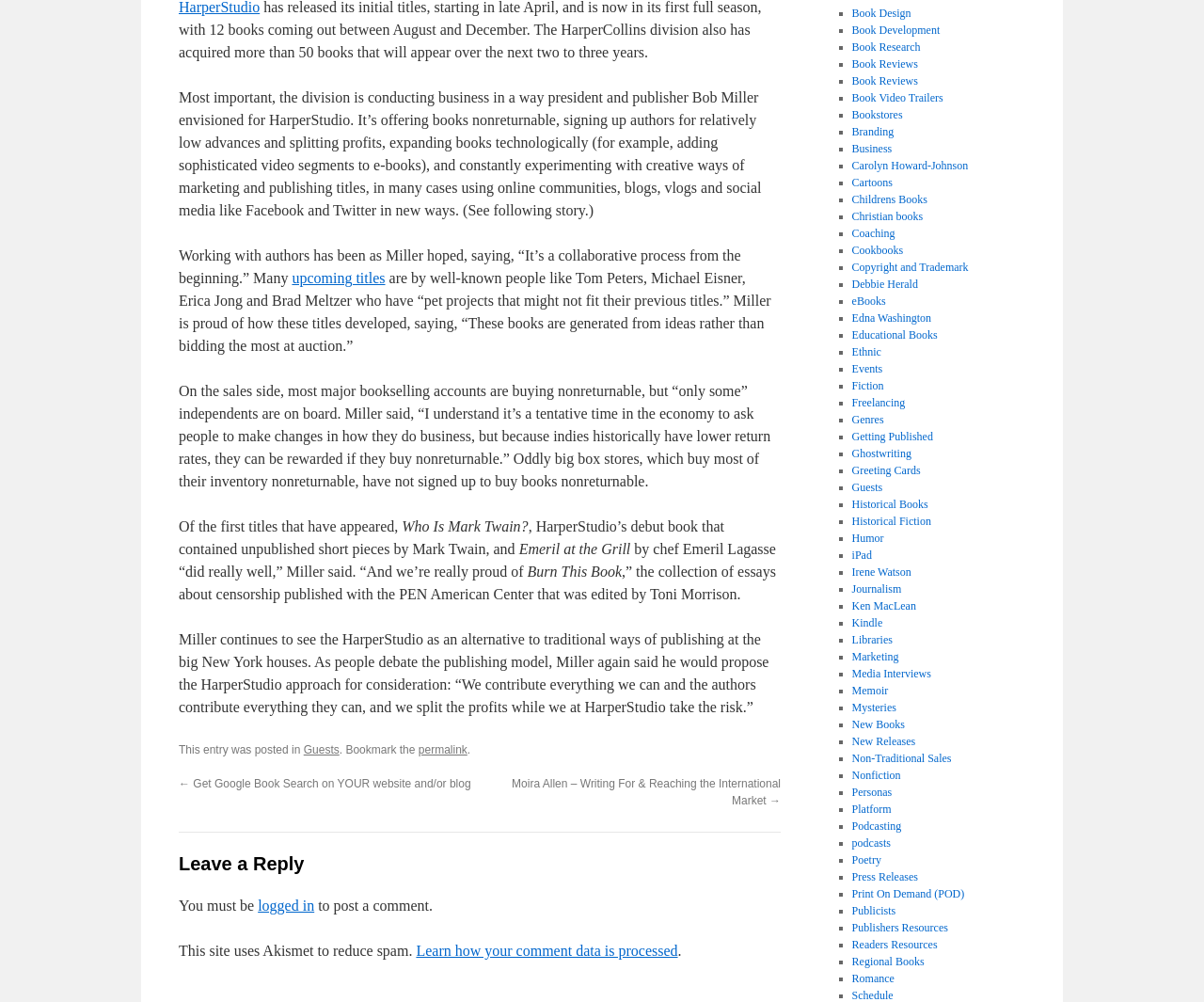For the following element description, predict the bounding box coordinates in the format (top-left x, top-left y, bottom-right x, bottom-right y). All values should be floating point numbers between 0 and 1. Description: Genres

[0.707, 0.412, 0.734, 0.425]